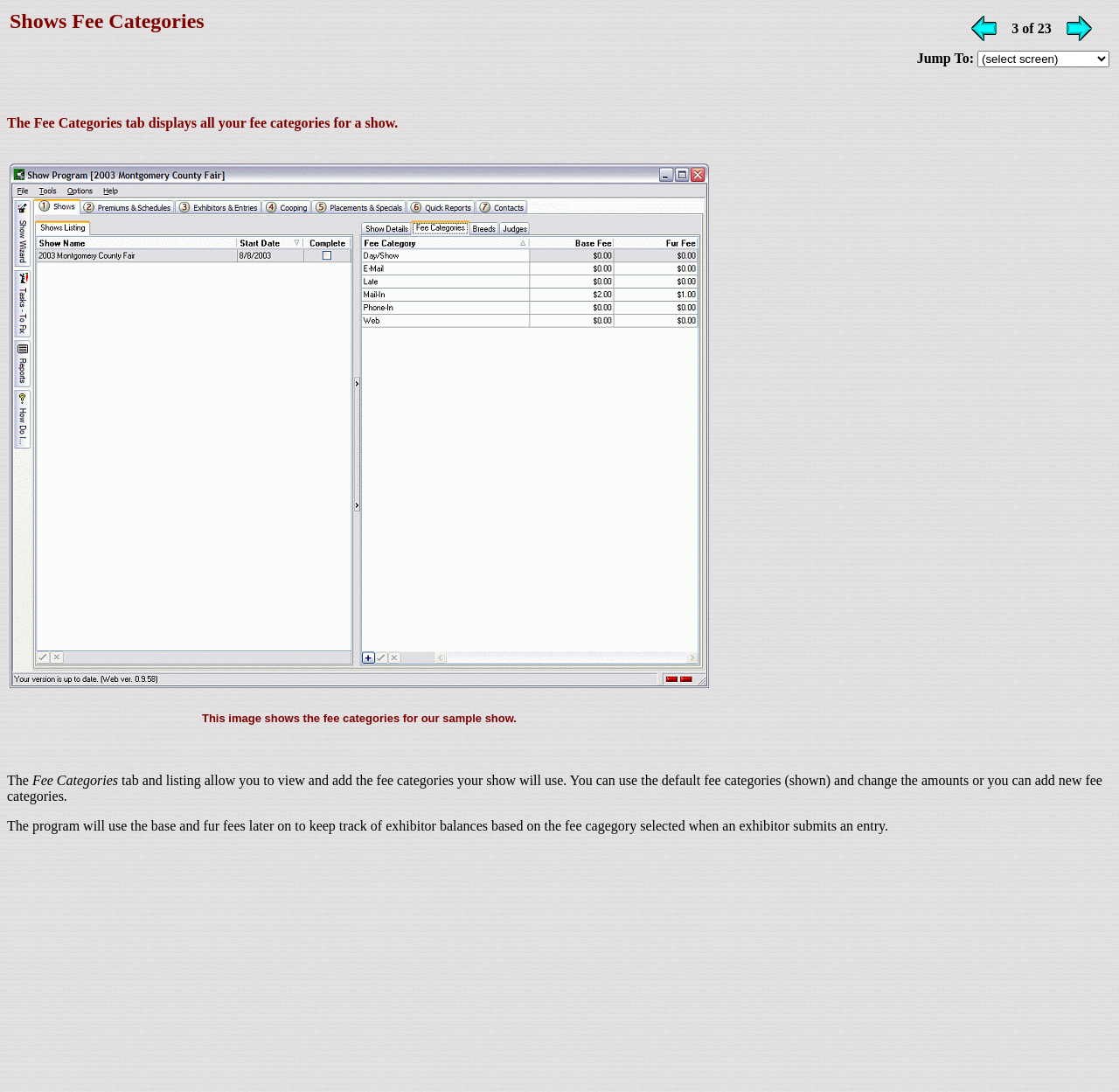Identify and provide the bounding box coordinates of the UI element described: "alt="Goto Next Screen"". The coordinates should be formatted as [left, top, right, bottom], with each number being a float between 0 and 1.

[0.952, 0.027, 0.977, 0.041]